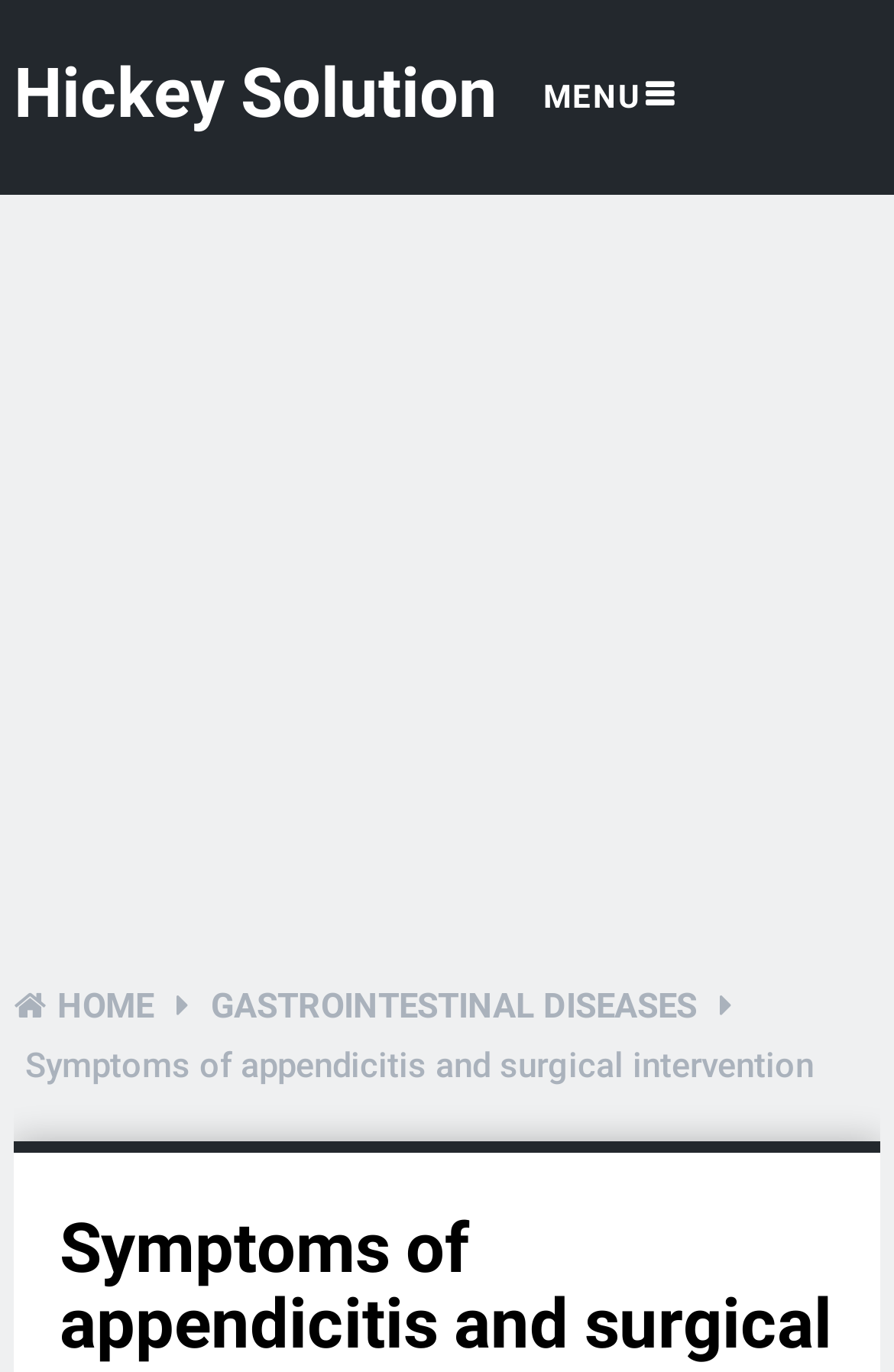Based on the element description Gastrointestinal Diseases, identify the bounding box of the UI element in the given webpage screenshot. The coordinates should be in the format (top-left x, top-left y, bottom-right x, bottom-right y) and must be between 0 and 1.

[0.235, 0.718, 0.779, 0.748]